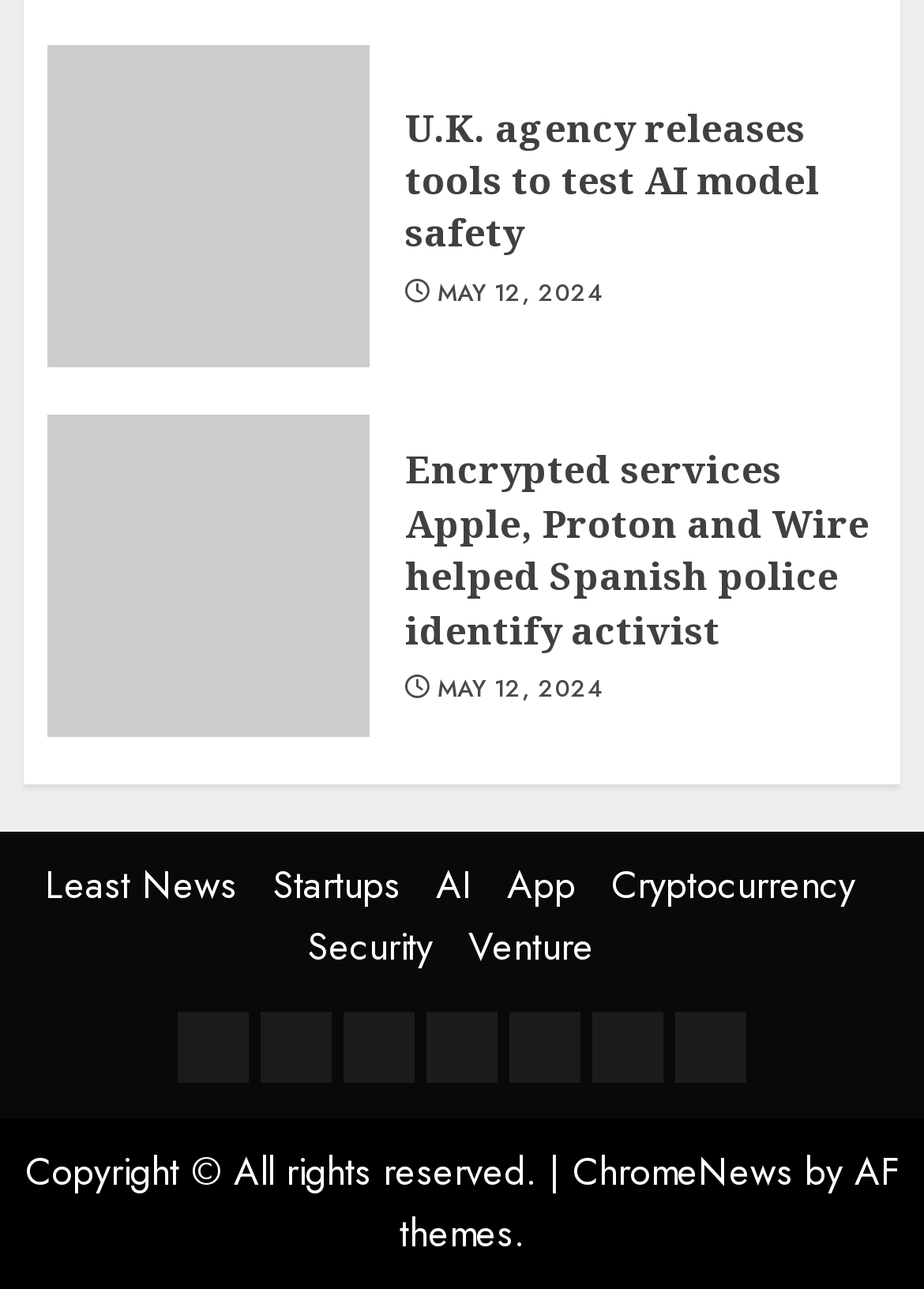Could you specify the bounding box coordinates for the clickable section to complete the following instruction: "View news from May 12, 2024"?

[0.473, 0.215, 0.652, 0.241]